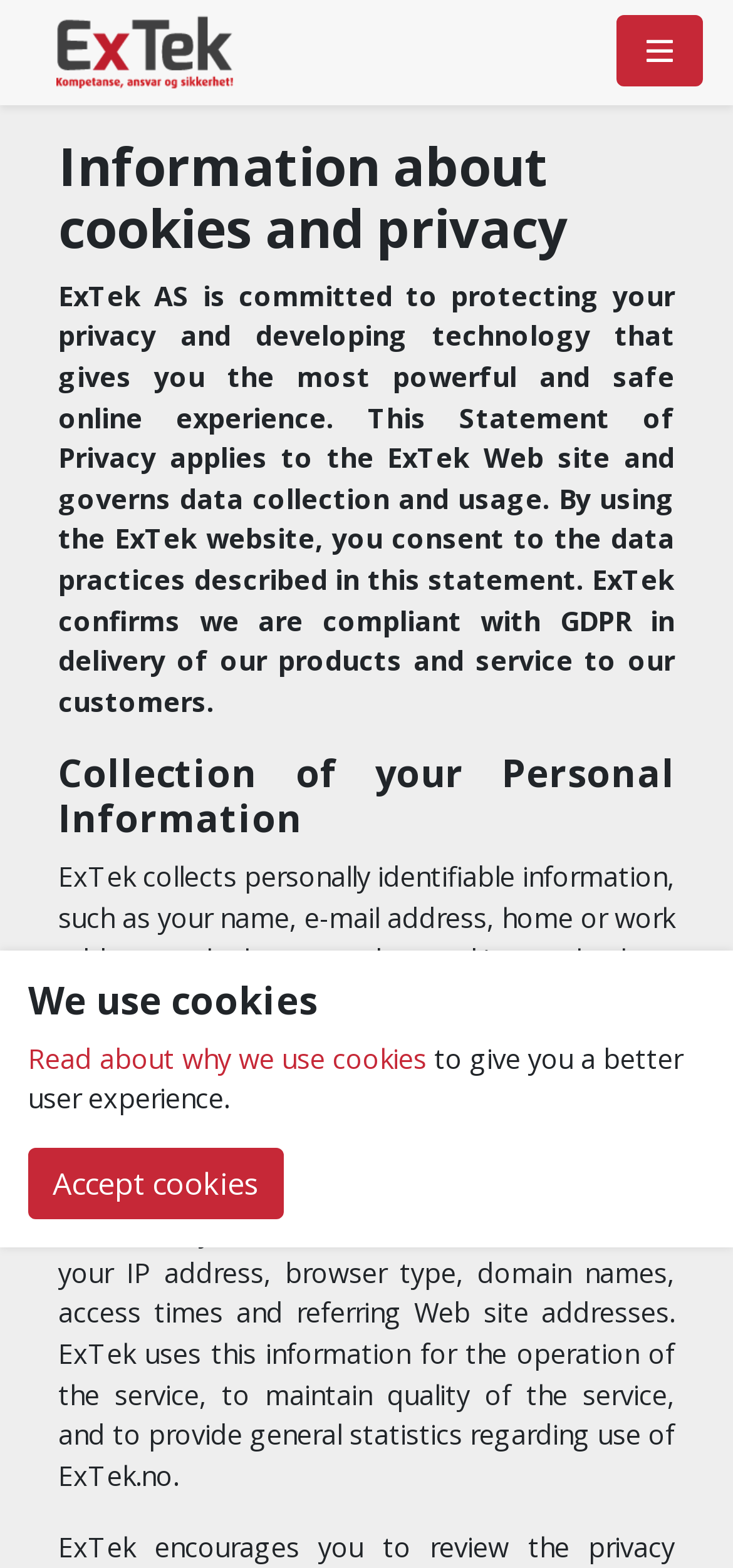Provide a brief response in the form of a single word or phrase:
What type of information does ExTek collect?

Personal and anonymous demographic information